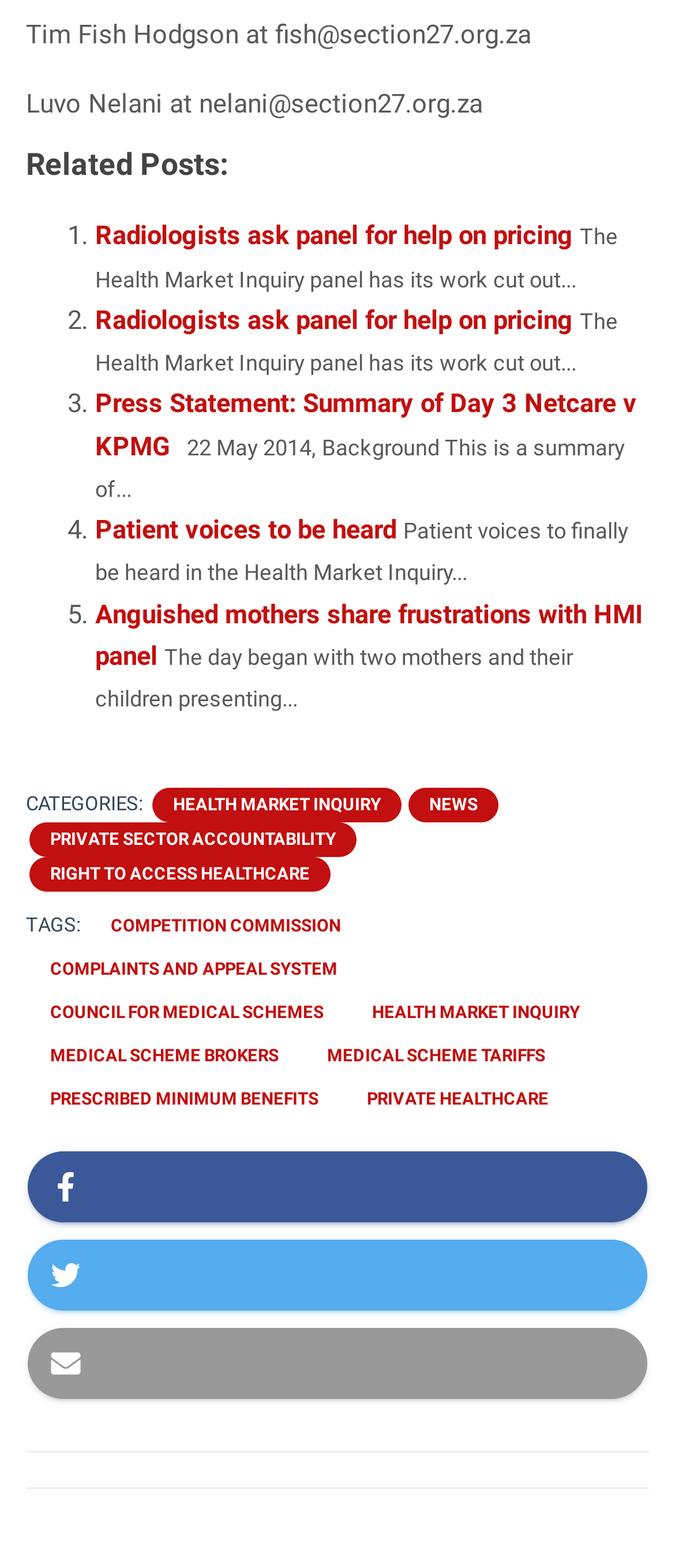Please indicate the bounding box coordinates for the clickable area to complete the following task: "Click on 'Radiologists ask panel for help on pricing'". The coordinates should be specified as four float numbers between 0 and 1, i.e., [left, top, right, bottom].

[0.141, 0.141, 0.849, 0.16]